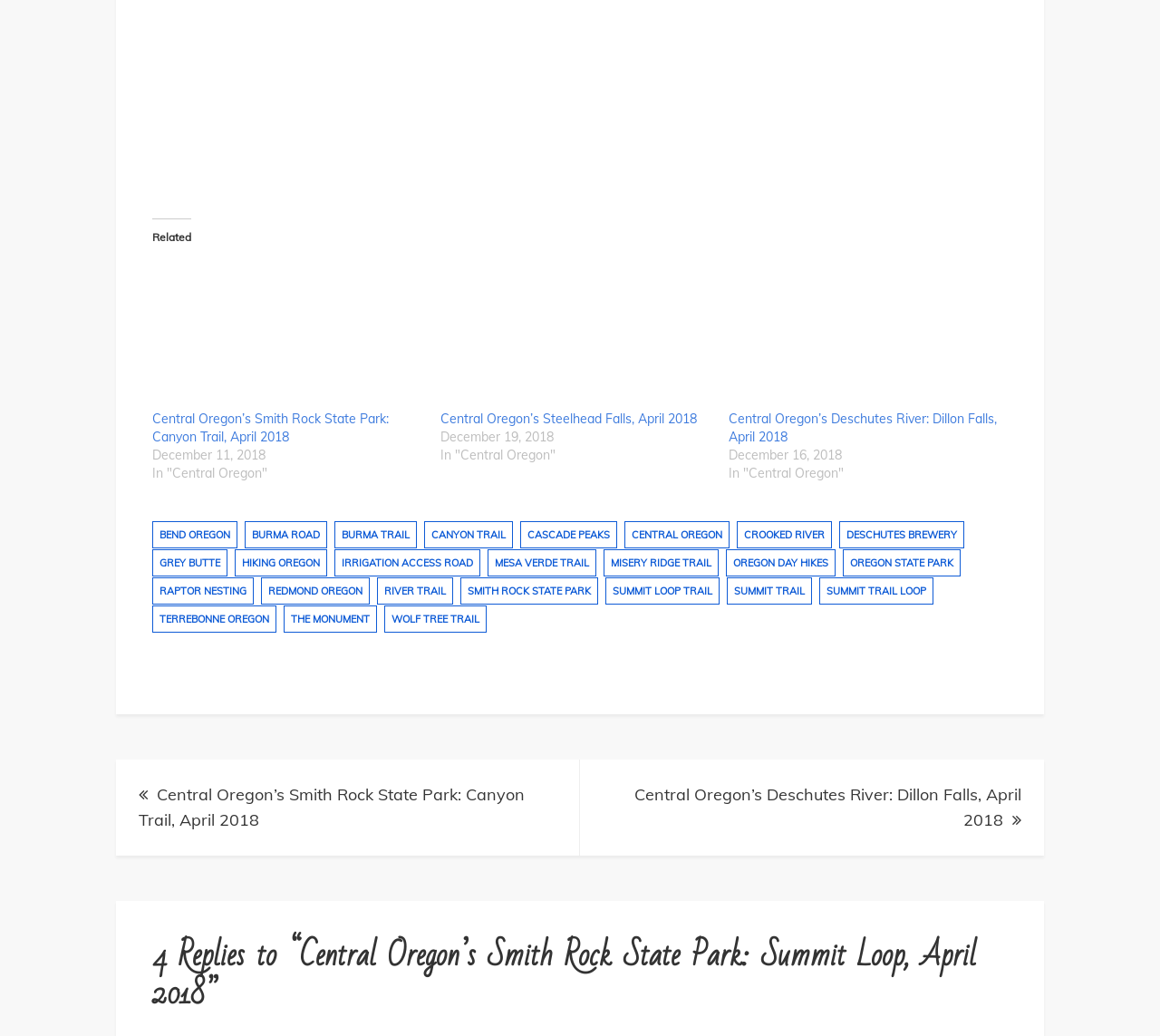Respond to the question below with a single word or phrase:
What is the title of the first post?

Central Oregon’s Smith Rock State Park: Canyon Trail, April 2018